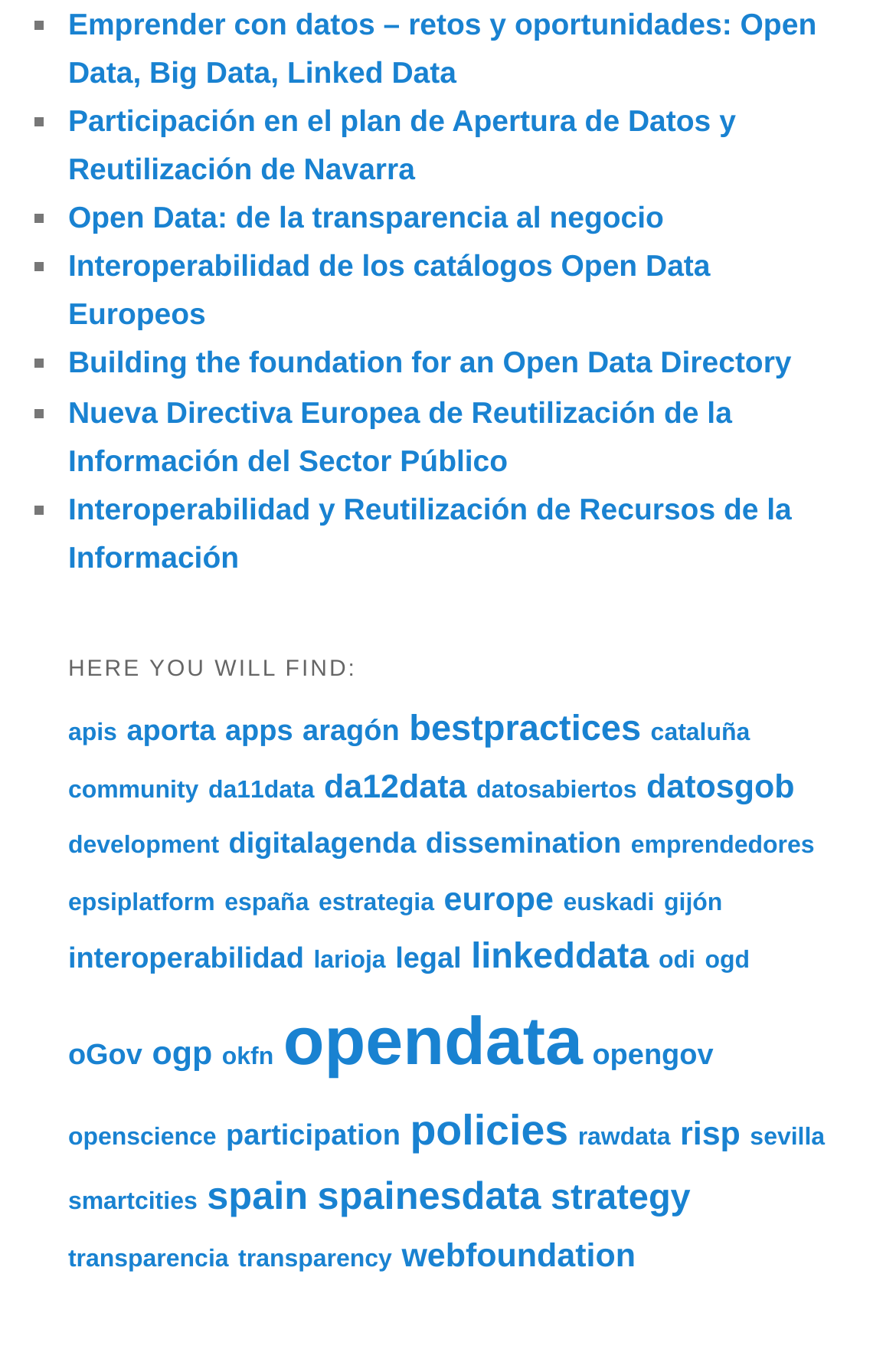How many items are related to 'opendata'?
Please use the image to provide an in-depth answer to the question.

I found a link on the webpage with the text 'opendata' and it mentions that there are 39 items related to it. This link is located near the bottom of the webpage.